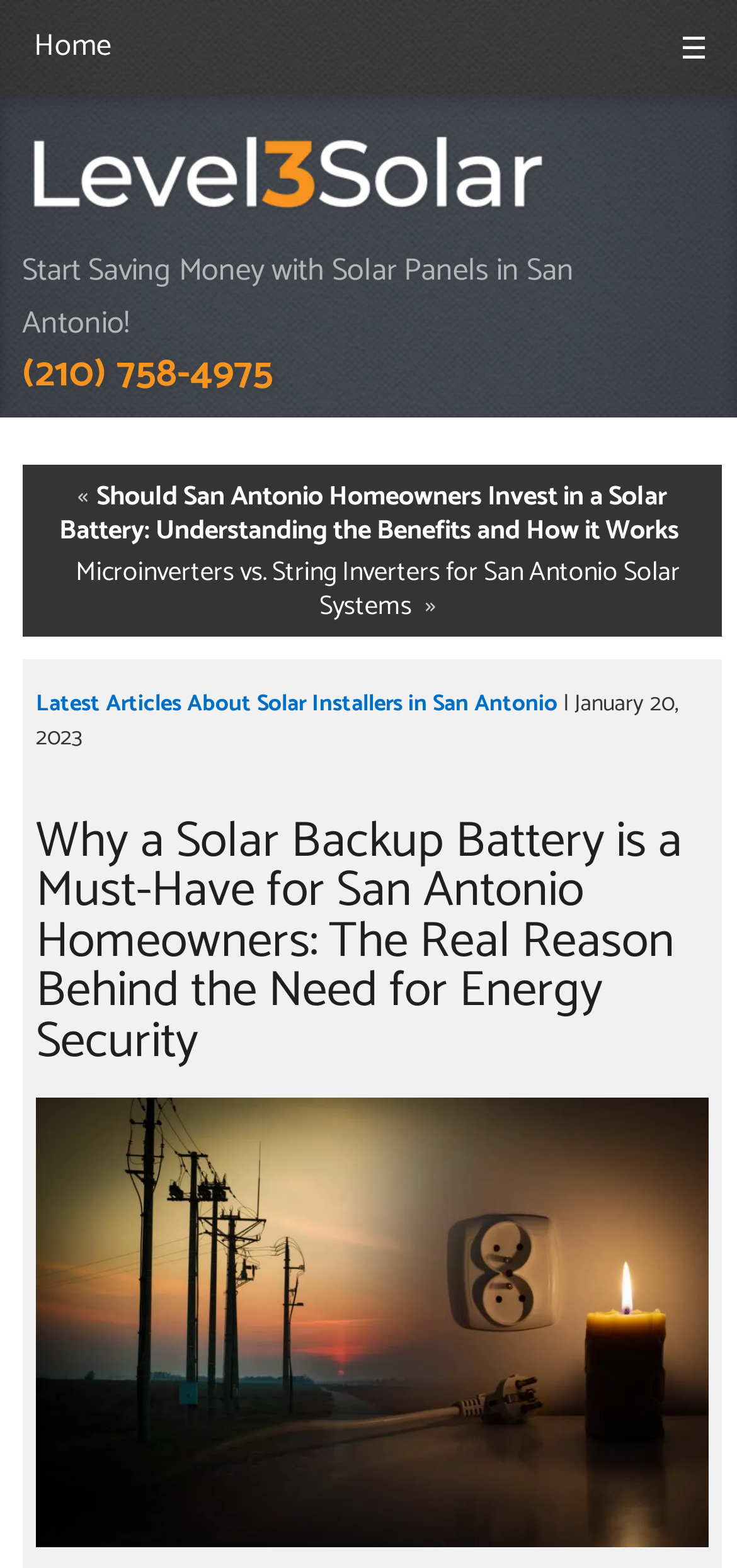Please provide a detailed answer to the question below by examining the image:
What is the purpose of the webpage?

I inferred the purpose of the webpage by looking at the main heading 'Why a Solar Backup Battery is a Must-Have for San Antonio Homeowners: The Real Reason Behind the Need for Energy Security' and the overall structure of the webpage, which suggests that it is discussing the importance of solar backup batteries for homeowners in San Antonio.